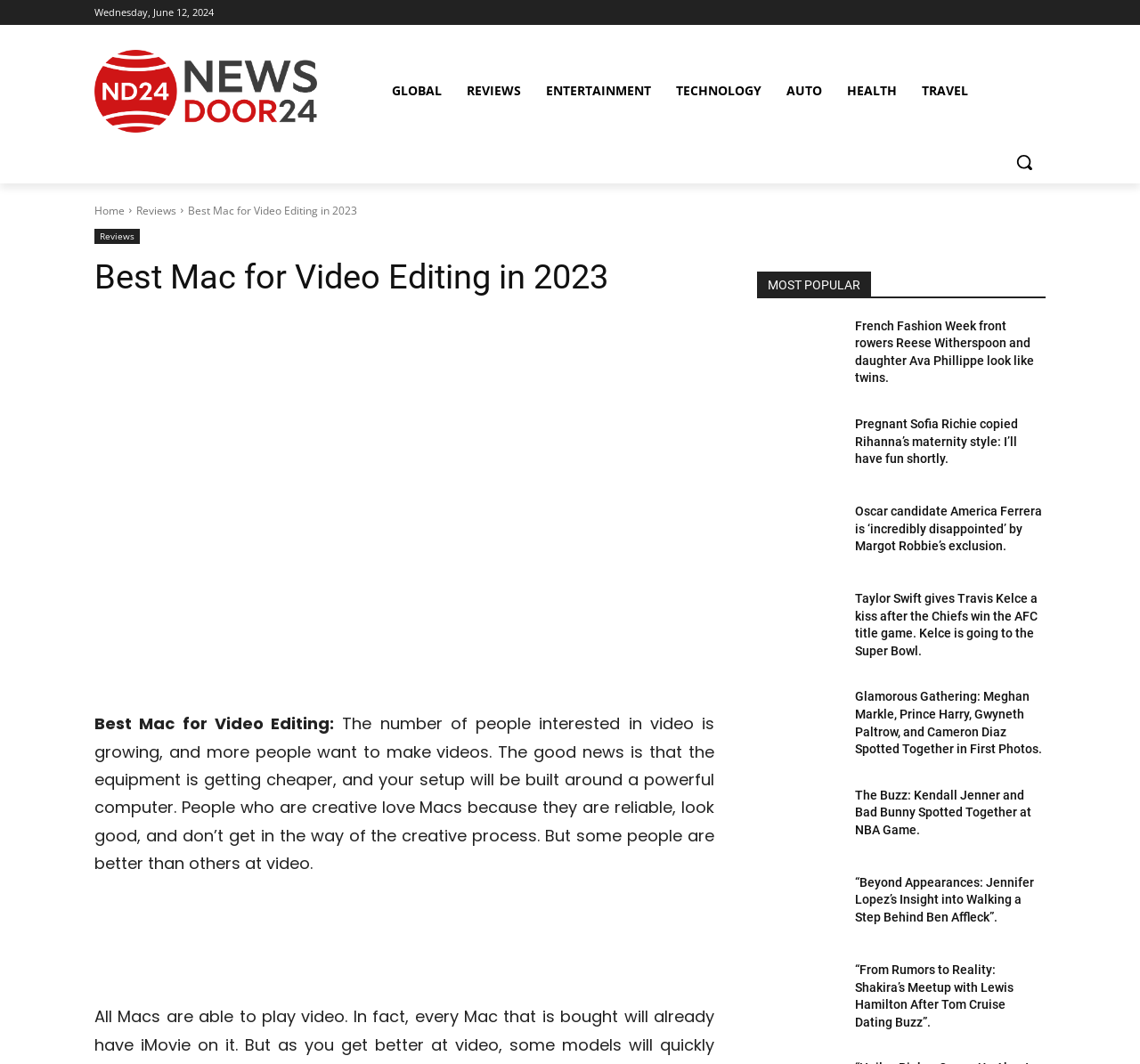What is the topic of the main article on the webpage?
Please respond to the question with a detailed and informative answer.

I found a heading 'Best Mac for Video Editing in 2023' on the webpage, which suggests that the main article is about recommending the best Mac computers for video editing purposes.